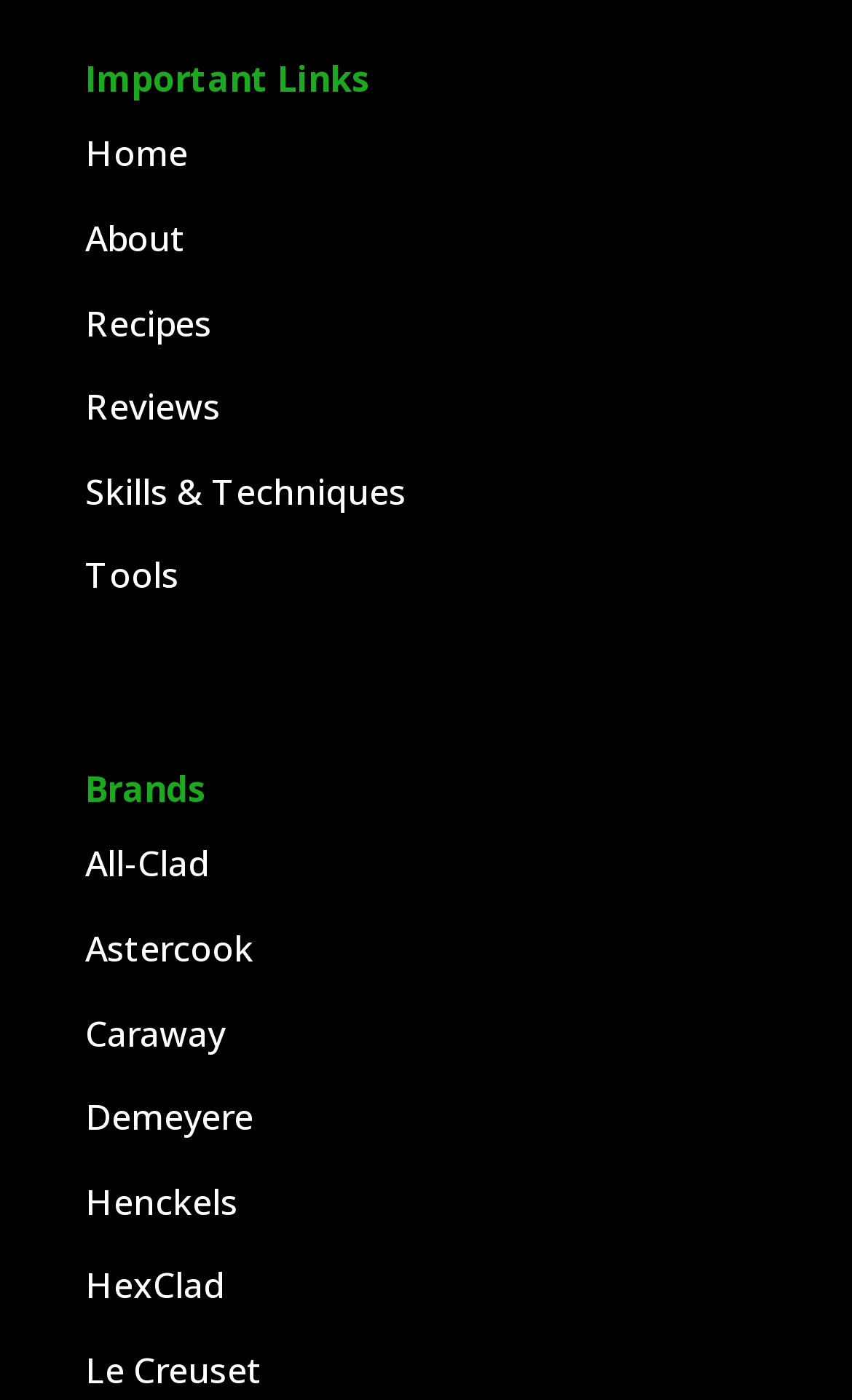Please specify the bounding box coordinates of the clickable section necessary to execute the following command: "read reviews".

[0.1, 0.273, 0.259, 0.308]